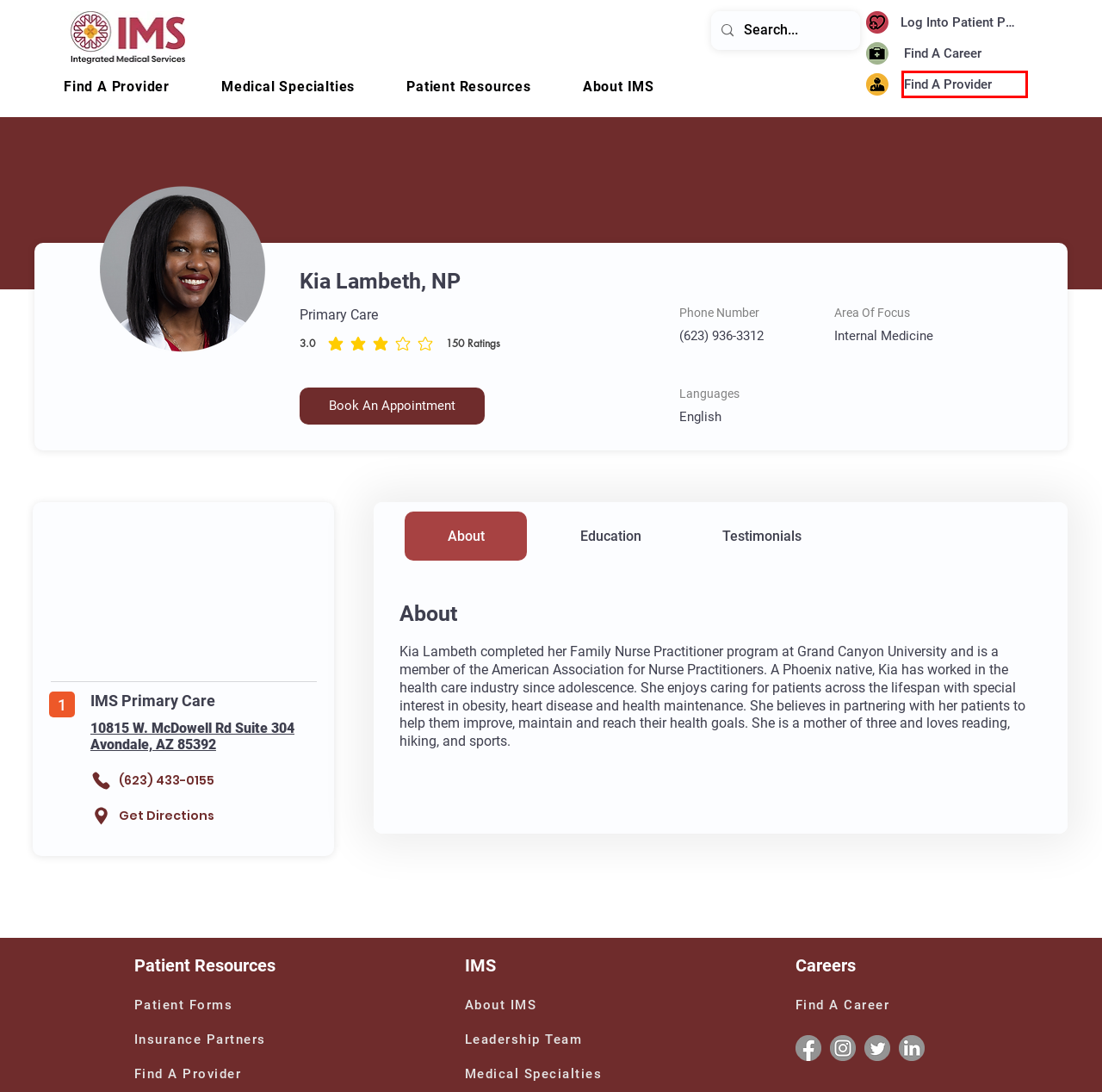Review the screenshot of a webpage which includes a red bounding box around an element. Select the description that best fits the new webpage once the element in the bounding box is clicked. Here are the candidates:
A. Leadership | Imsaz
B. Patient Forms | Imsaz
C. Arizona Medical Specialty Center: Comprehensive Care Physicians: IMS
D. Insurance Partners | Imsaz
E. Doctors in Phoenix: Find a Primary Care Provider in Arizona | IMS
F. Schedule Appointment
G. Patient Portal
H. Patient Resources | Imsaz

E